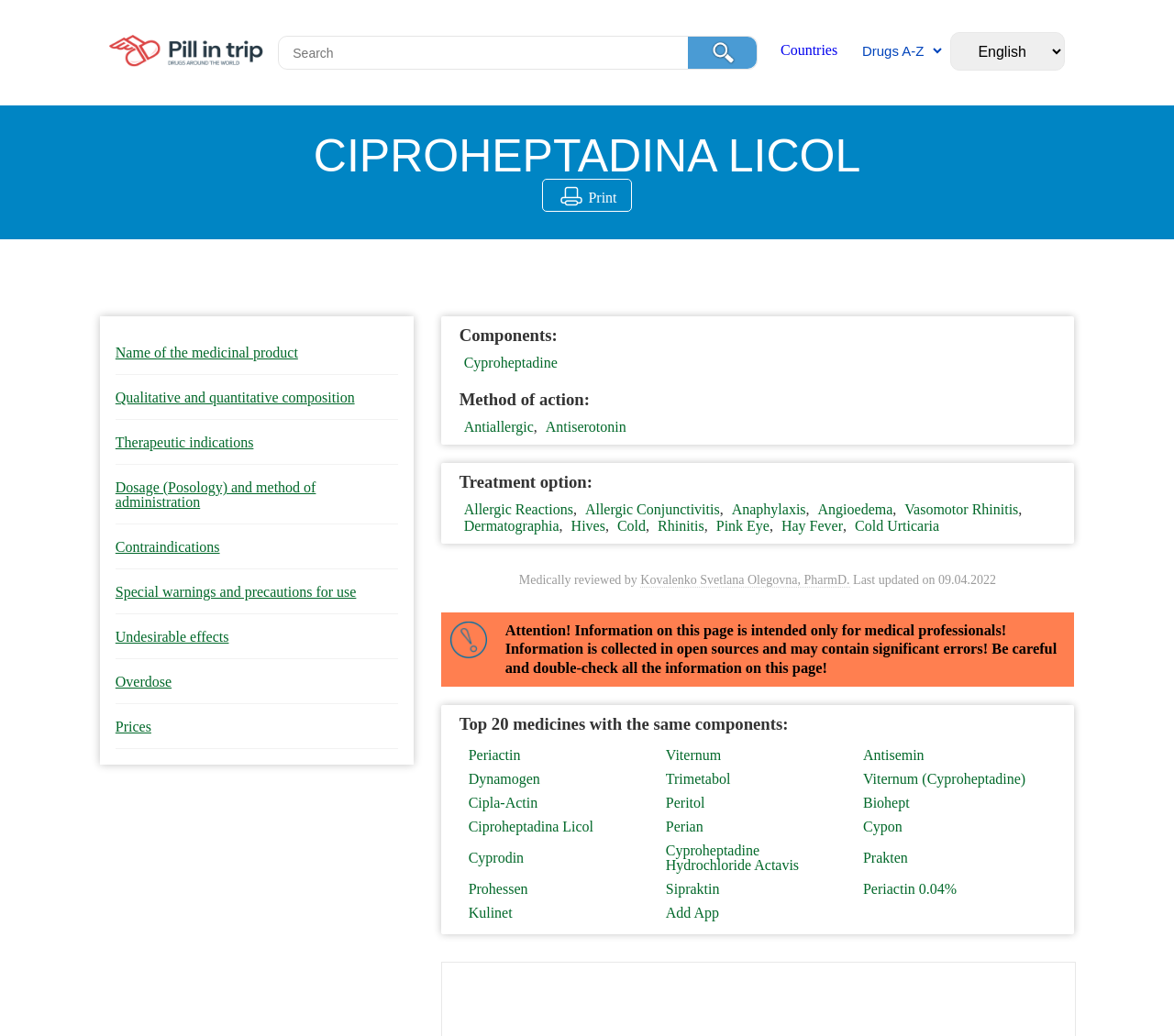Please reply with a single word or brief phrase to the question: 
Who medically reviewed the information on this page?

Kovalenko Svetlana Olegovna, PharmD.